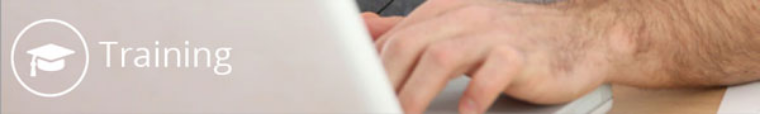Break down the image into a detailed narrative.

The image features a close-up of a person's hand interacting with a laptop keyboard, symbolizing the theme of "Training." The visual includes a circular icon with a graduation cap, reinforcing the educational focus of the content. The warm tones and the focused hand position suggest an engaged learning experience, emphasizing the importance of skill development and digital literacy. This imagery effectively conveys the dedication to fostering knowledge and capability through training opportunities, reflecting a commitment to continuous learning and professional growth.